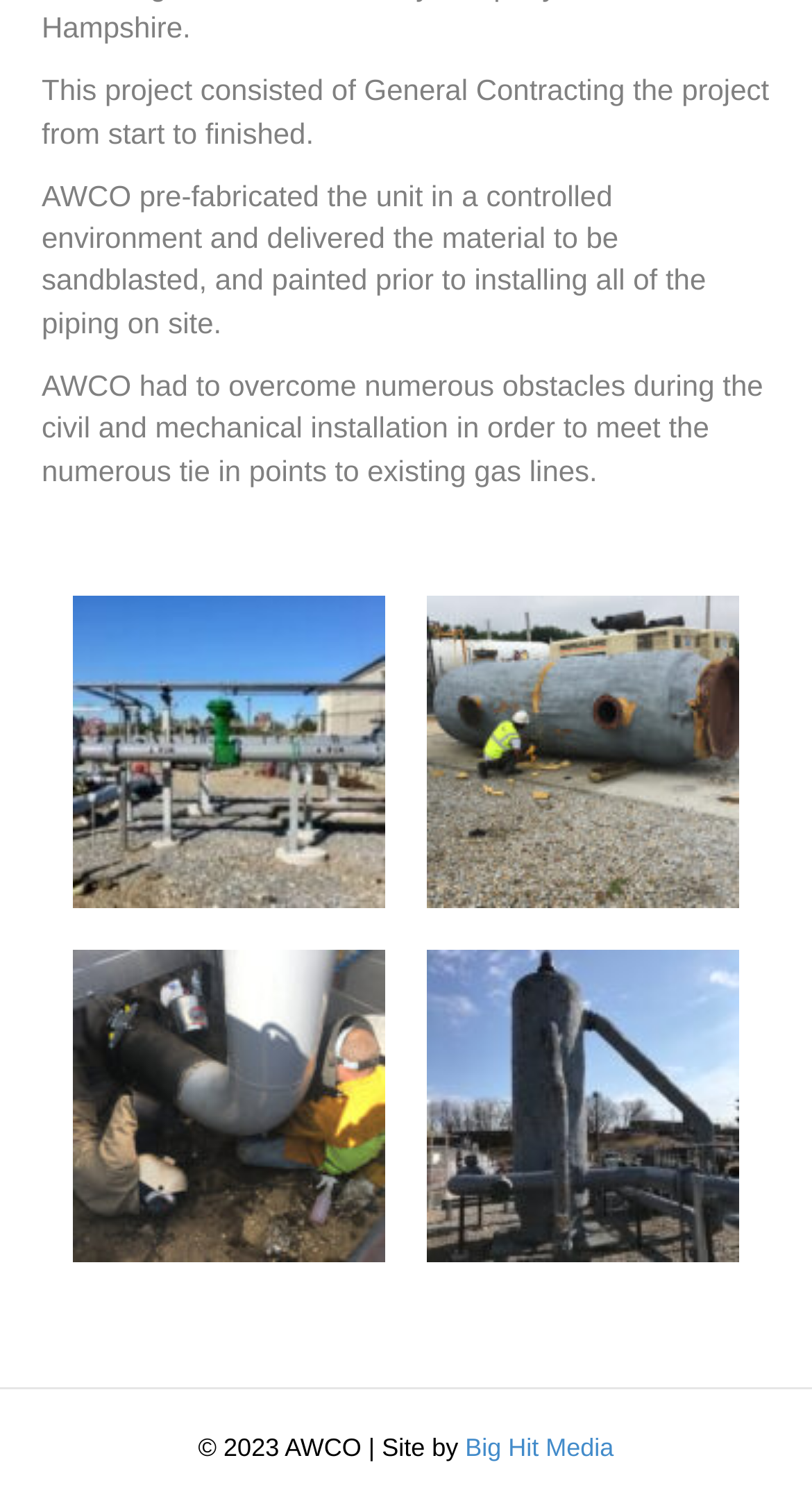Provide the bounding box coordinates of the UI element that matches the description: "Big Hit Media".

[0.573, 0.95, 0.756, 0.97]